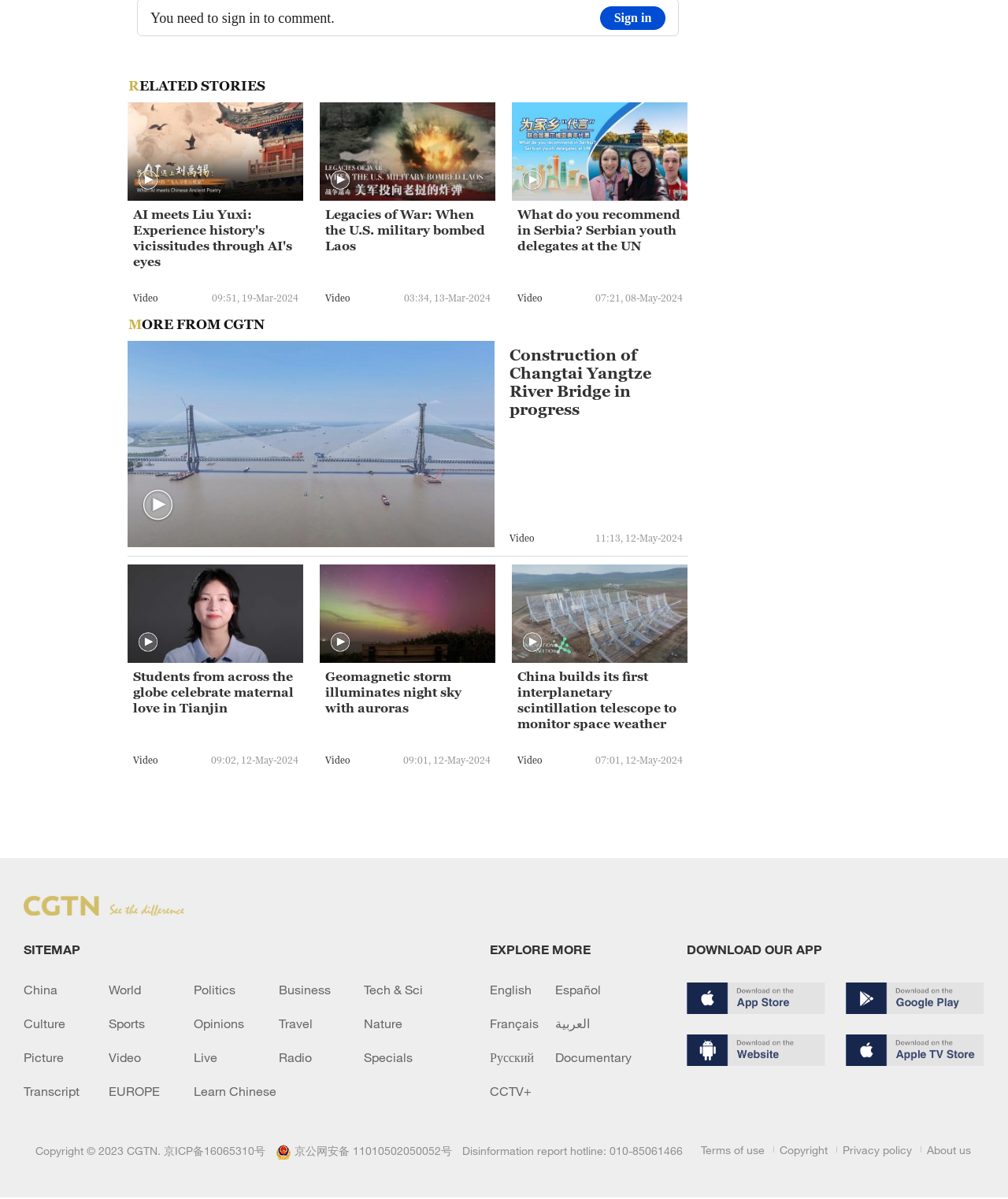Specify the bounding box coordinates of the area that needs to be clicked to achieve the following instruction: "Click the 'RELATED STORIES' heading".

[0.127, 0.066, 0.268, 0.078]